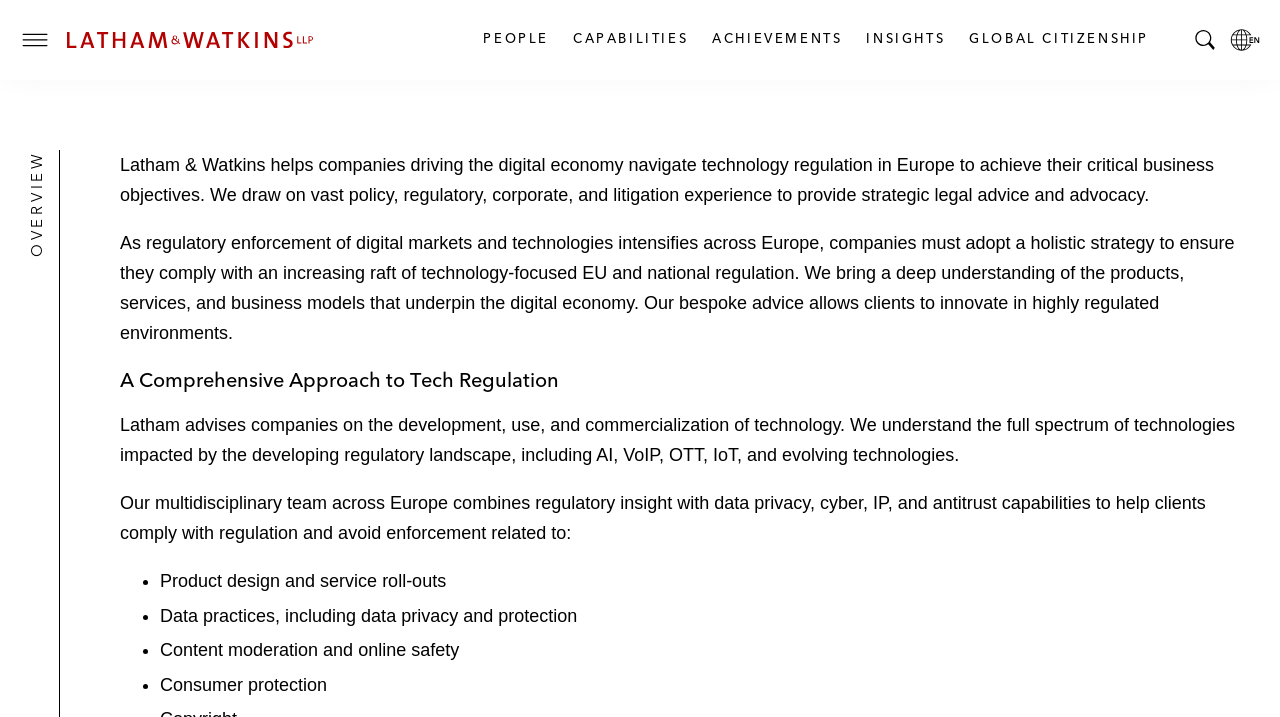Please give a succinct answer to the question in one word or phrase:
How many main navigation links are there?

5